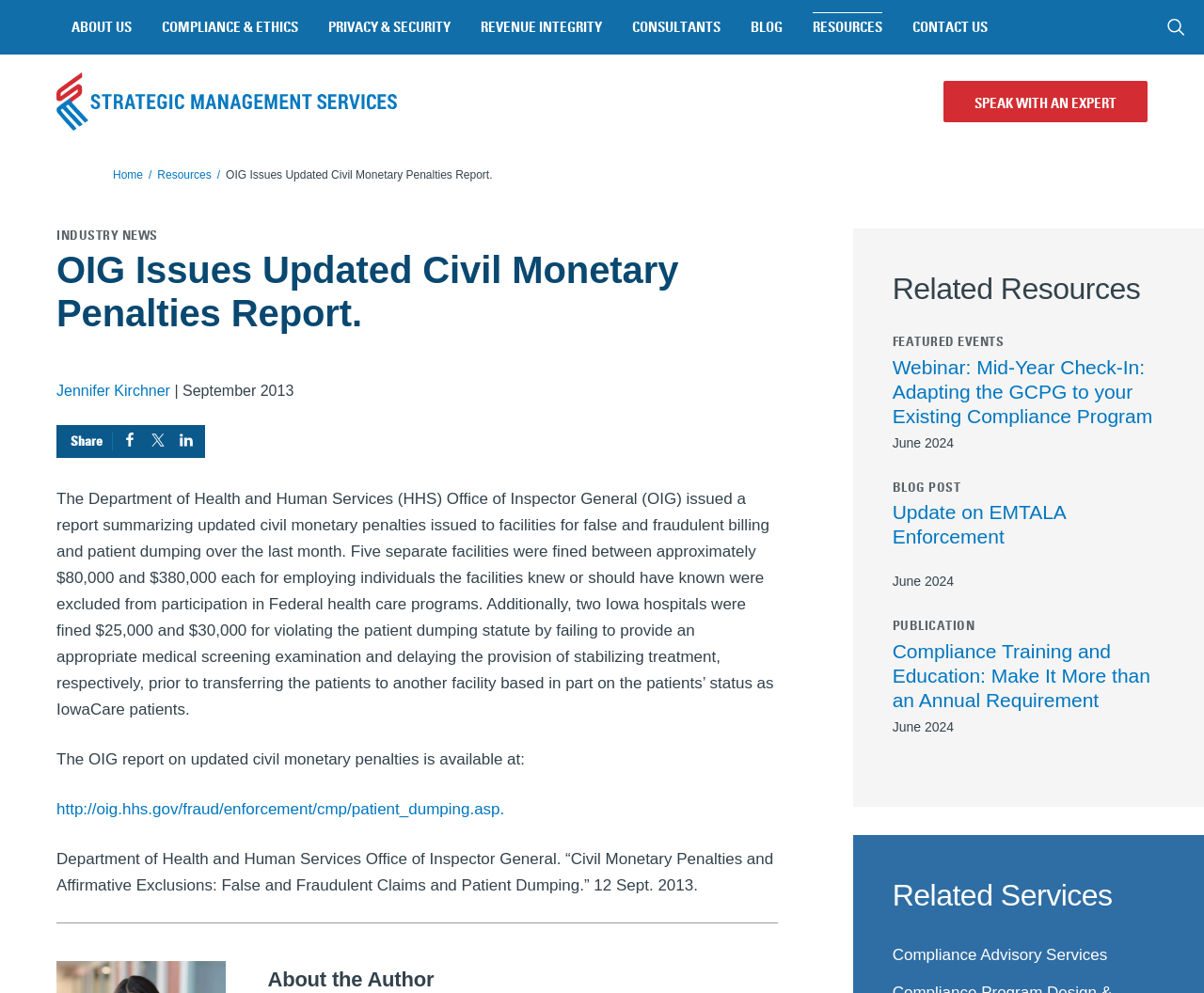How many hospitals were fined for violating the patient dumping statute?
Please give a detailed and elaborate answer to the question.

According to the text, 'Additionally, two Iowa hospitals were fined $25,000 and $30,000 for violating the patient dumping statute...' This indicates that two hospitals were fined for violating the patient dumping statute.